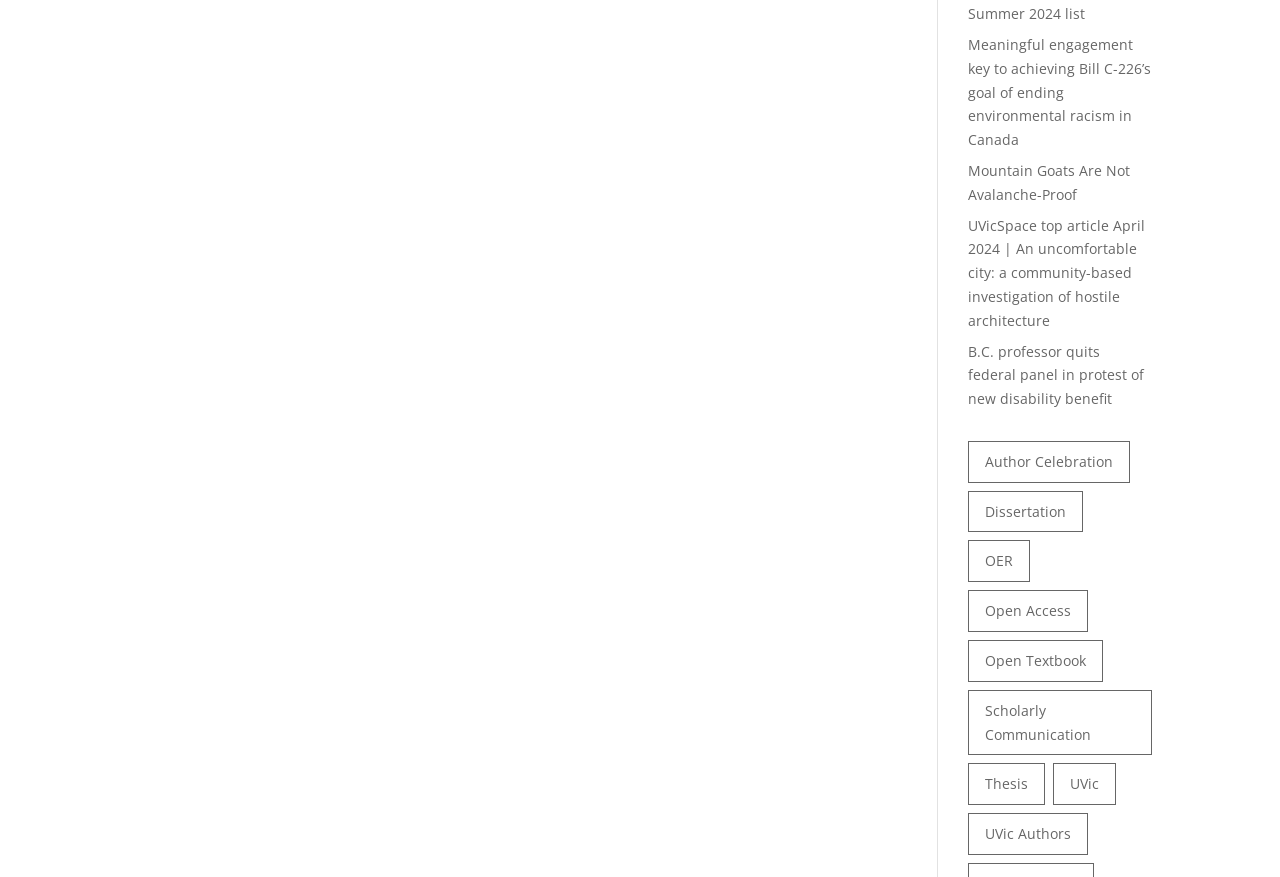Locate the bounding box coordinates for the element described below: "author celebration". The coordinates must be four float values between 0 and 1, formatted as [left, top, right, bottom].

[0.756, 0.503, 0.883, 0.55]